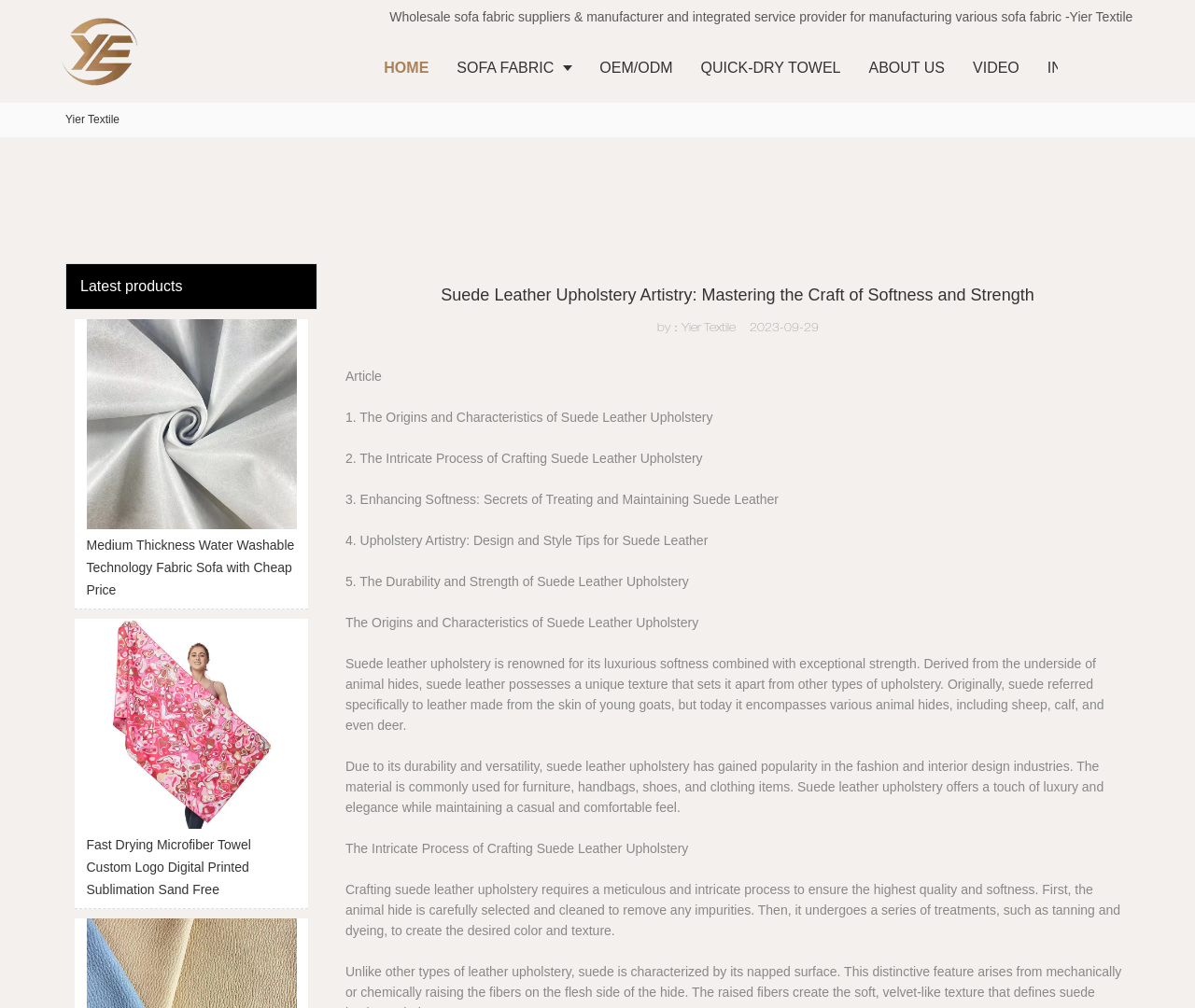Please indicate the bounding box coordinates for the clickable area to complete the following task: "Click on the 'HOME' link". The coordinates should be specified as four float numbers between 0 and 1, i.e., [left, top, right, bottom].

[0.31, 0.033, 0.371, 0.102]